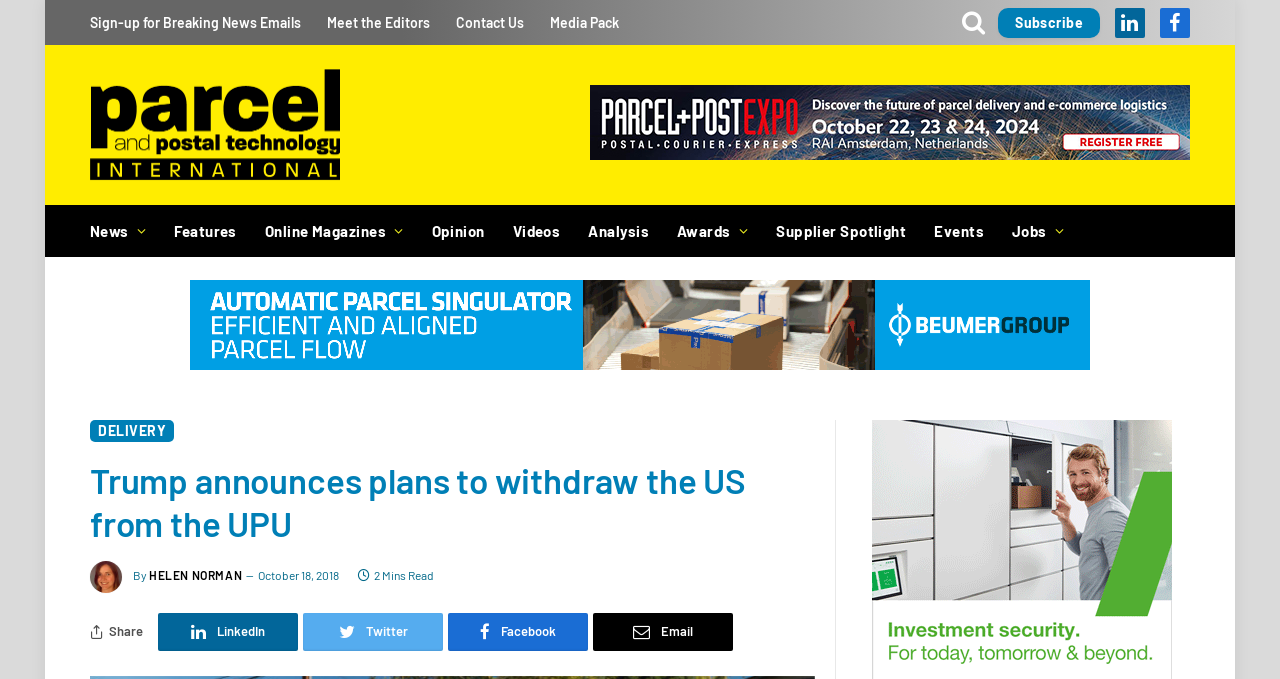Create a detailed description of the webpage's content and layout.

This webpage is about Trump's plan to withdraw the US from the UPU, as indicated by the title. At the top, there are several links to sign up for breaking news emails, meet the editors, contact us, and access the media pack. On the right side of the top section, there are social media links, including LinkedIn, Facebook, and a subscribe button.

Below the top section, there is a logo for Parcel and Postal Technology International, accompanied by a link to the website. On the right side of the logo, there is a section with several links to different categories, including news, features, online magazines, opinion, videos, analysis, awards, supplier spotlight, events, and jobs.

The main content of the webpage is an article about Trump's plan to withdraw the US from the UPU. The article title is "Trump announces plans to withdraw the US from the UPU" and is followed by a brief description of the article. Below the title, there is an image and the author's name, Helen Norman, along with the date of publication, October 18, 2018. The article also indicates that it is a 2-minute read.

At the bottom of the webpage, there are social media links to share the article on LinkedIn, Twitter, Facebook, and via email.